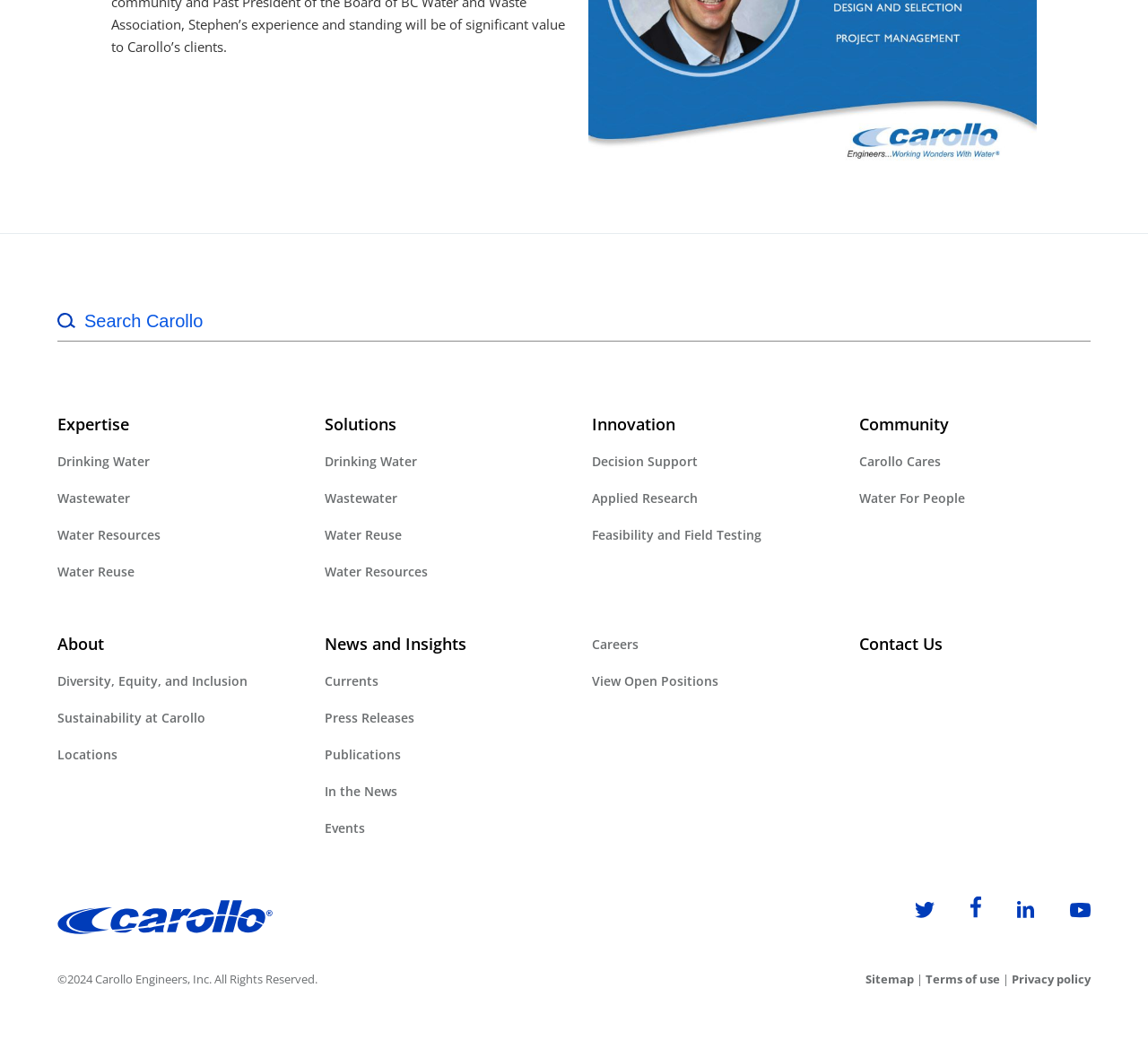Provide the bounding box coordinates for the UI element that is described as: "Locations".

[0.05, 0.703, 0.252, 0.724]